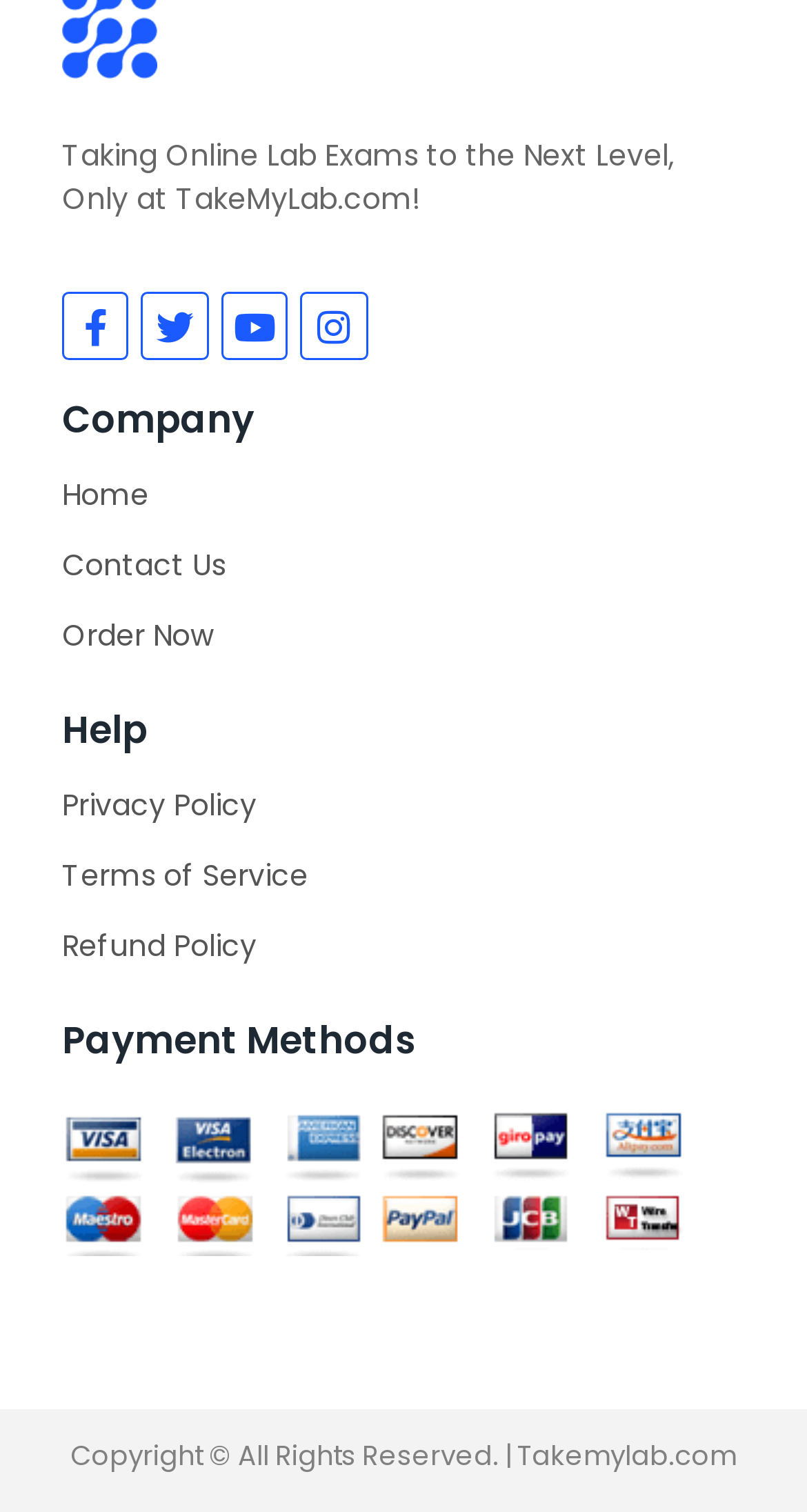What is the last link in the 'Help' section? Examine the screenshot and reply using just one word or a brief phrase.

Refund Policy